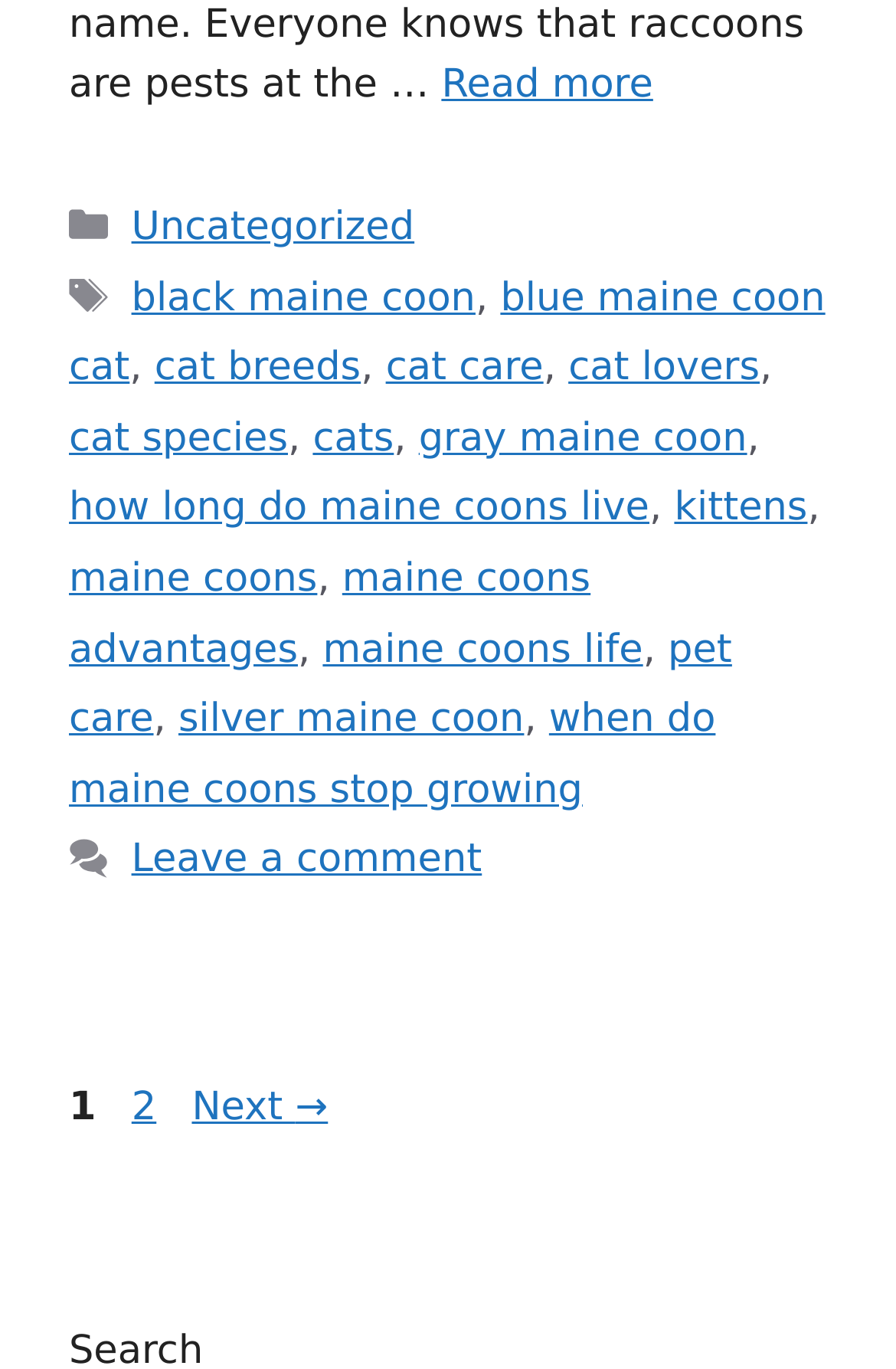What is the topic of the article?
Please use the image to provide an in-depth answer to the question.

The topic of the article can be inferred from the link 'Read more about 6 Reasons Why Maine Coons Make The Best Pets' and the various tags and categories listed in the footer section, such as 'black maine coon', 'blue maine coon cat', 'maine coons', etc.